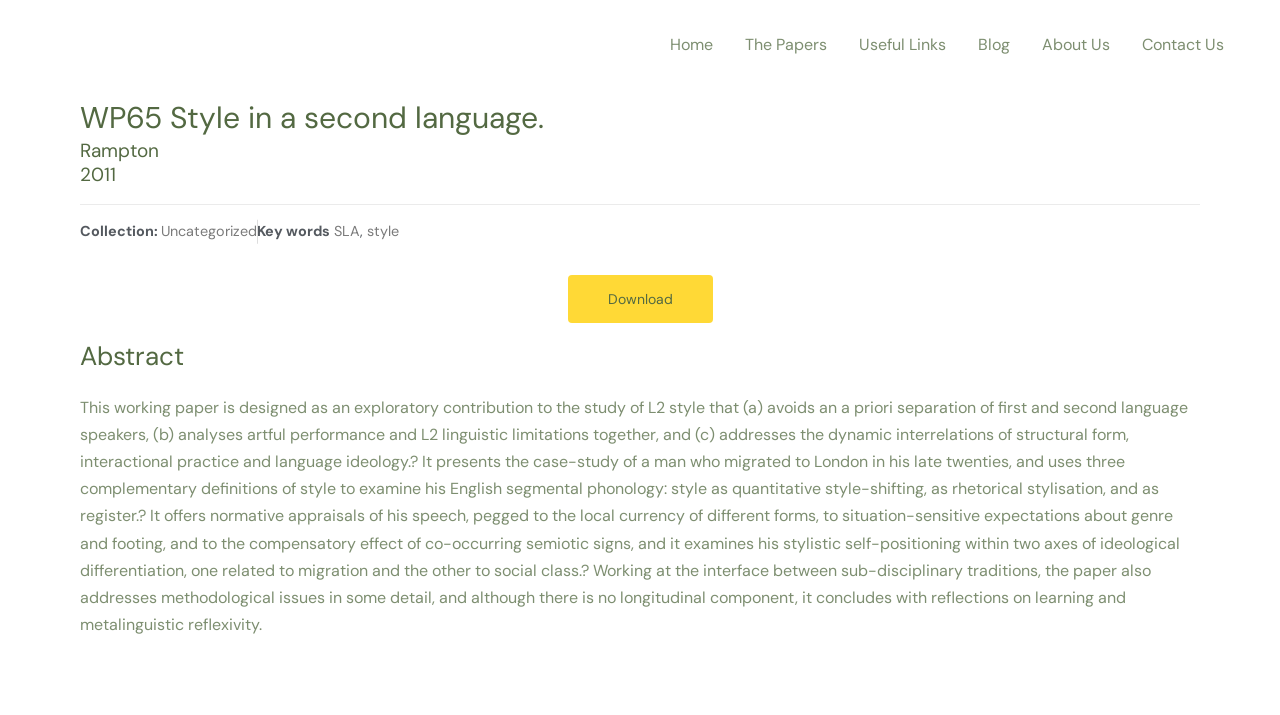Please answer the following question using a single word or phrase: 
What is the category of this working paper?

Uncategorized